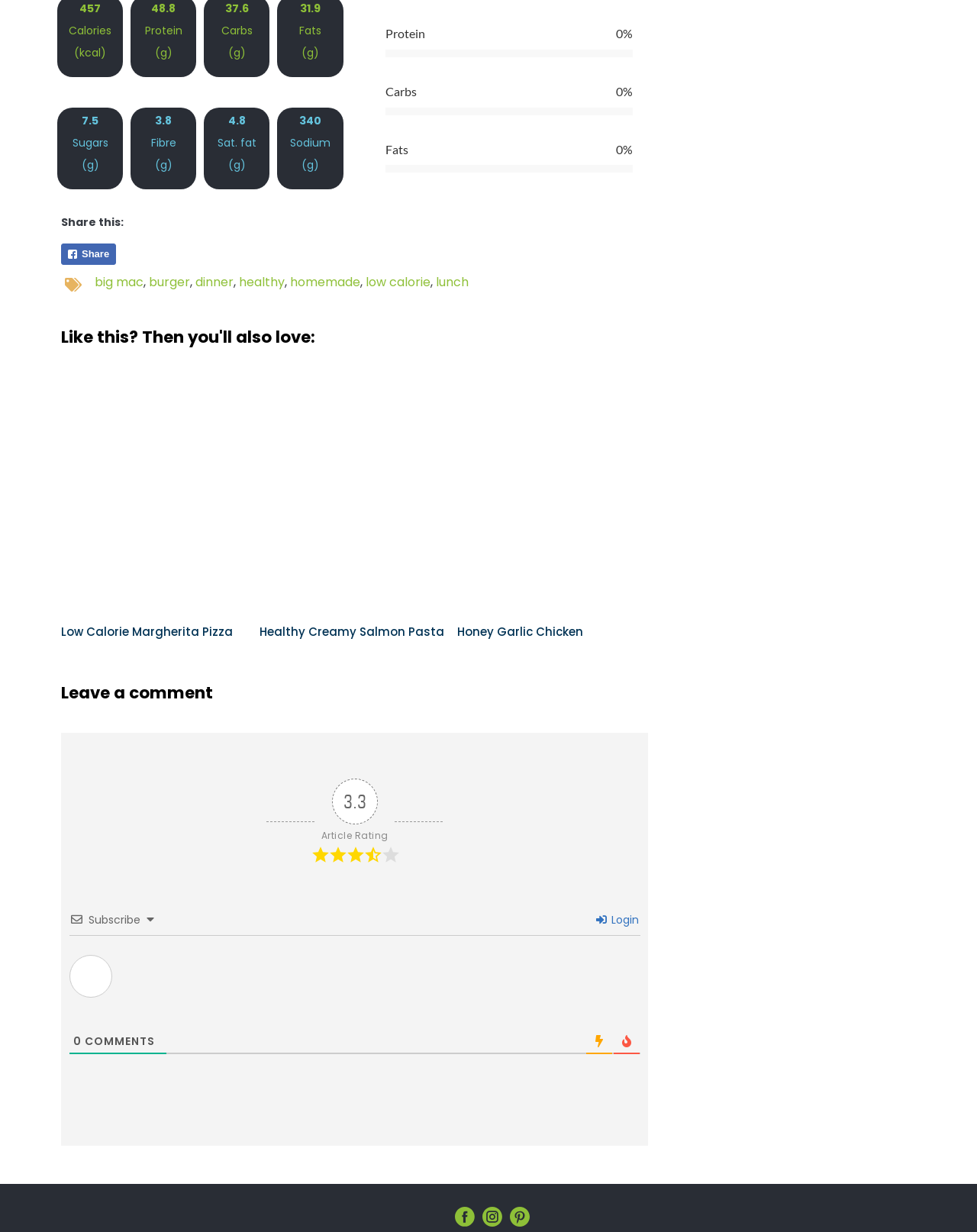What is the percentage of protein in the food item?
Please provide a single word or phrase as the answer based on the screenshot.

37.6